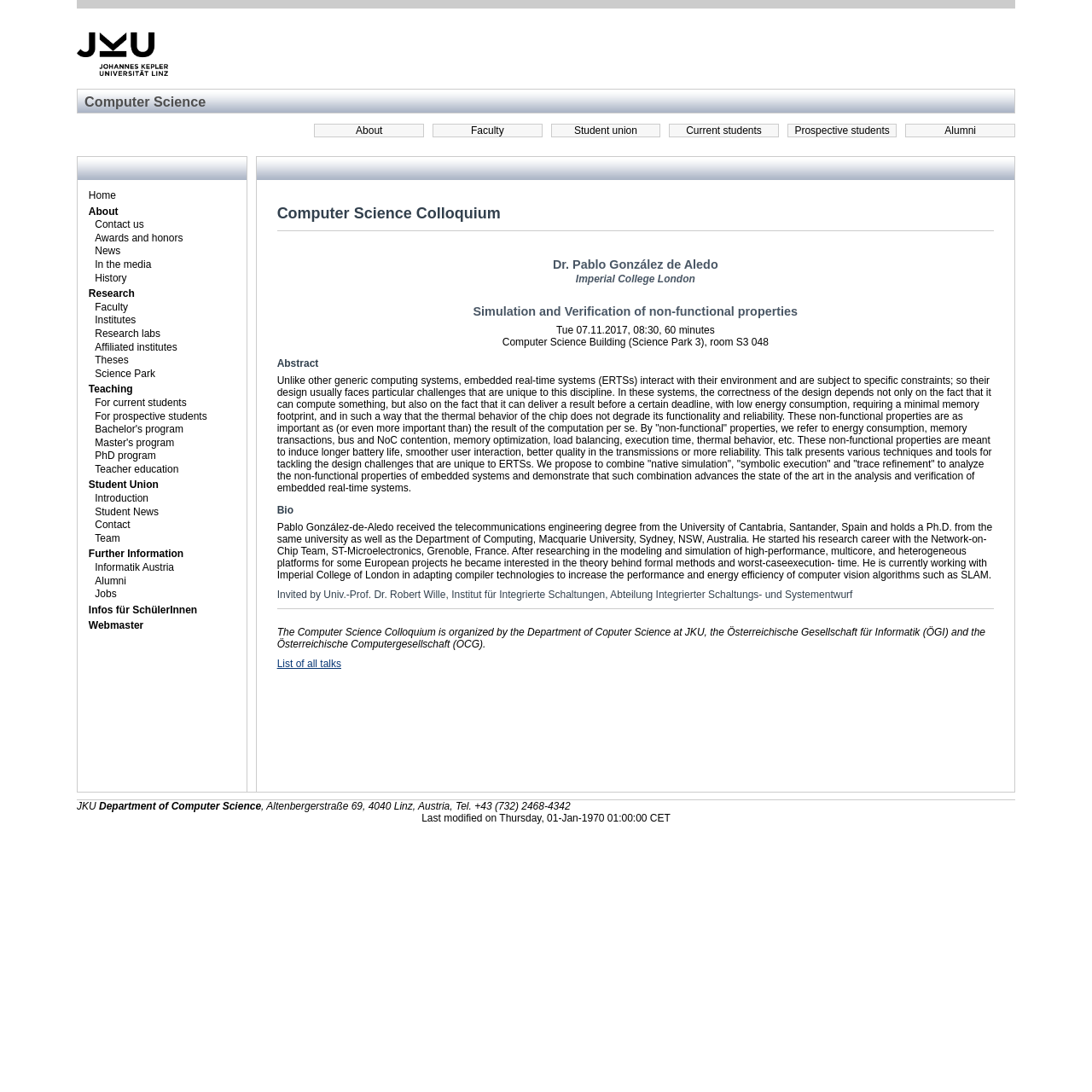Given the description of the UI element: "Science Park", predict the bounding box coordinates in the form of [left, top, right, bottom], with each value being a float between 0 and 1.

[0.079, 0.336, 0.23, 0.349]